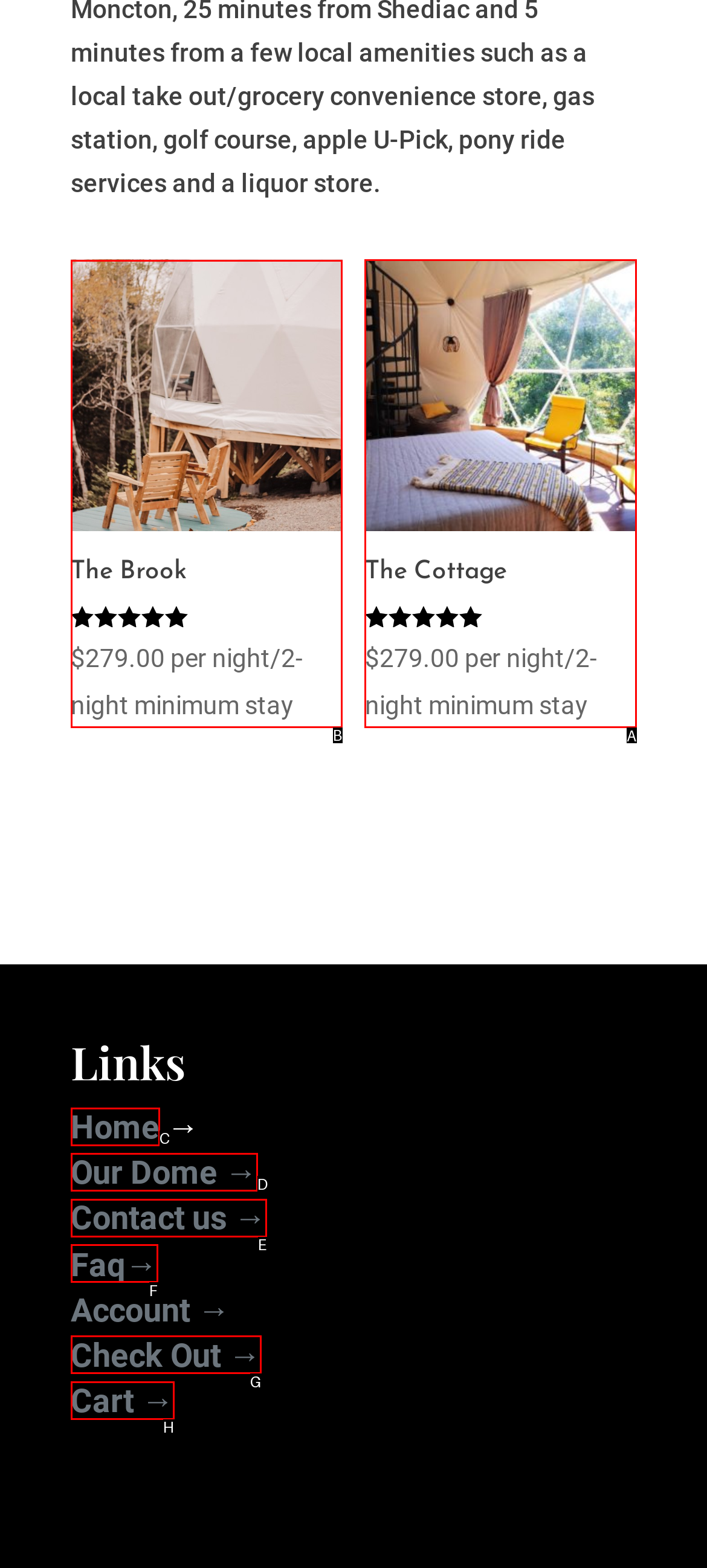Select the appropriate HTML element to click on to finish the task: View Cove Dome Glamping at The Brook.
Answer with the letter corresponding to the selected option.

B